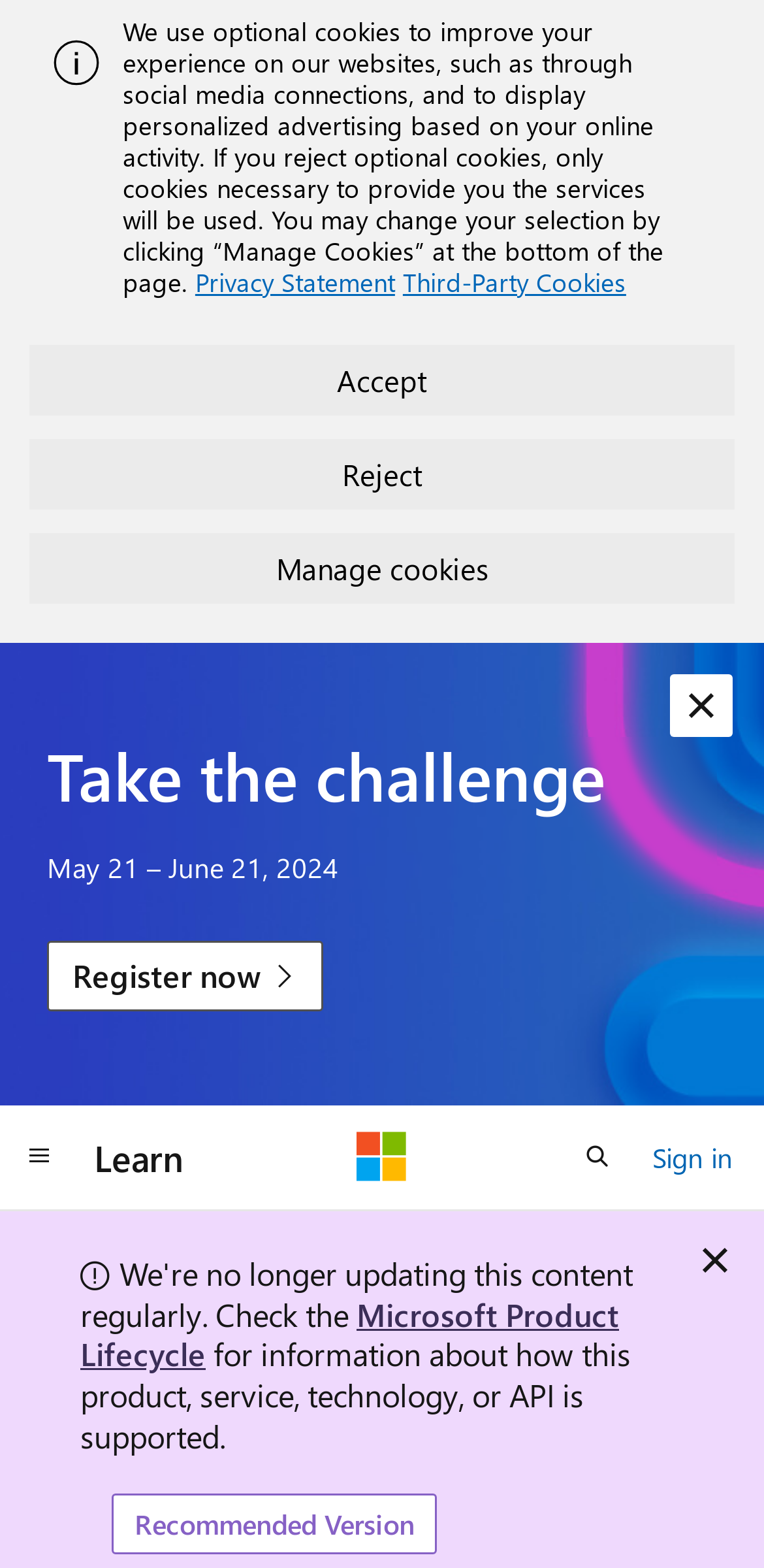Locate the bounding box coordinates of the segment that needs to be clicked to meet this instruction: "Register for the challenge".

[0.062, 0.6, 0.424, 0.645]